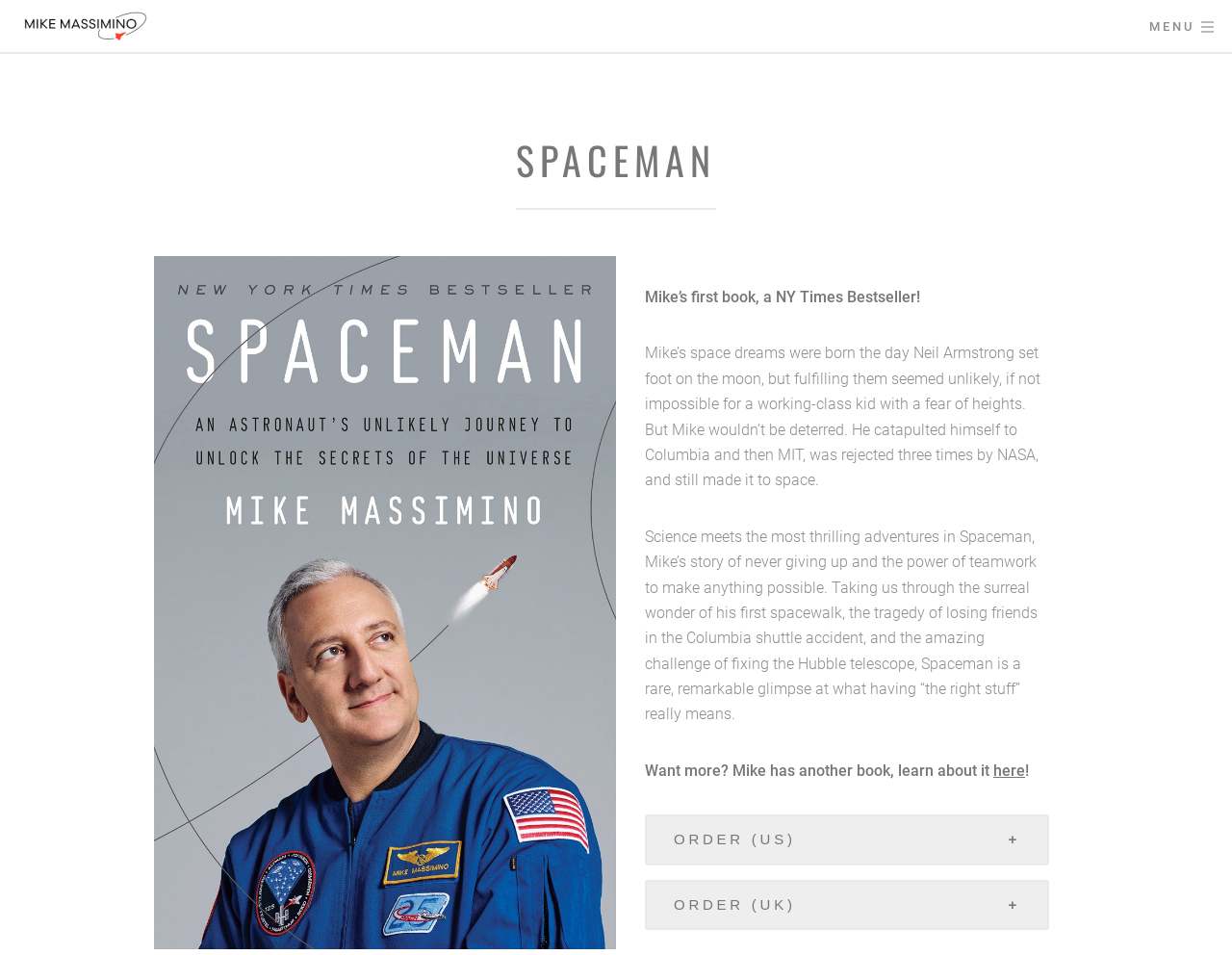Please respond to the question with a concise word or phrase:
What is the title of the book?

Spaceman